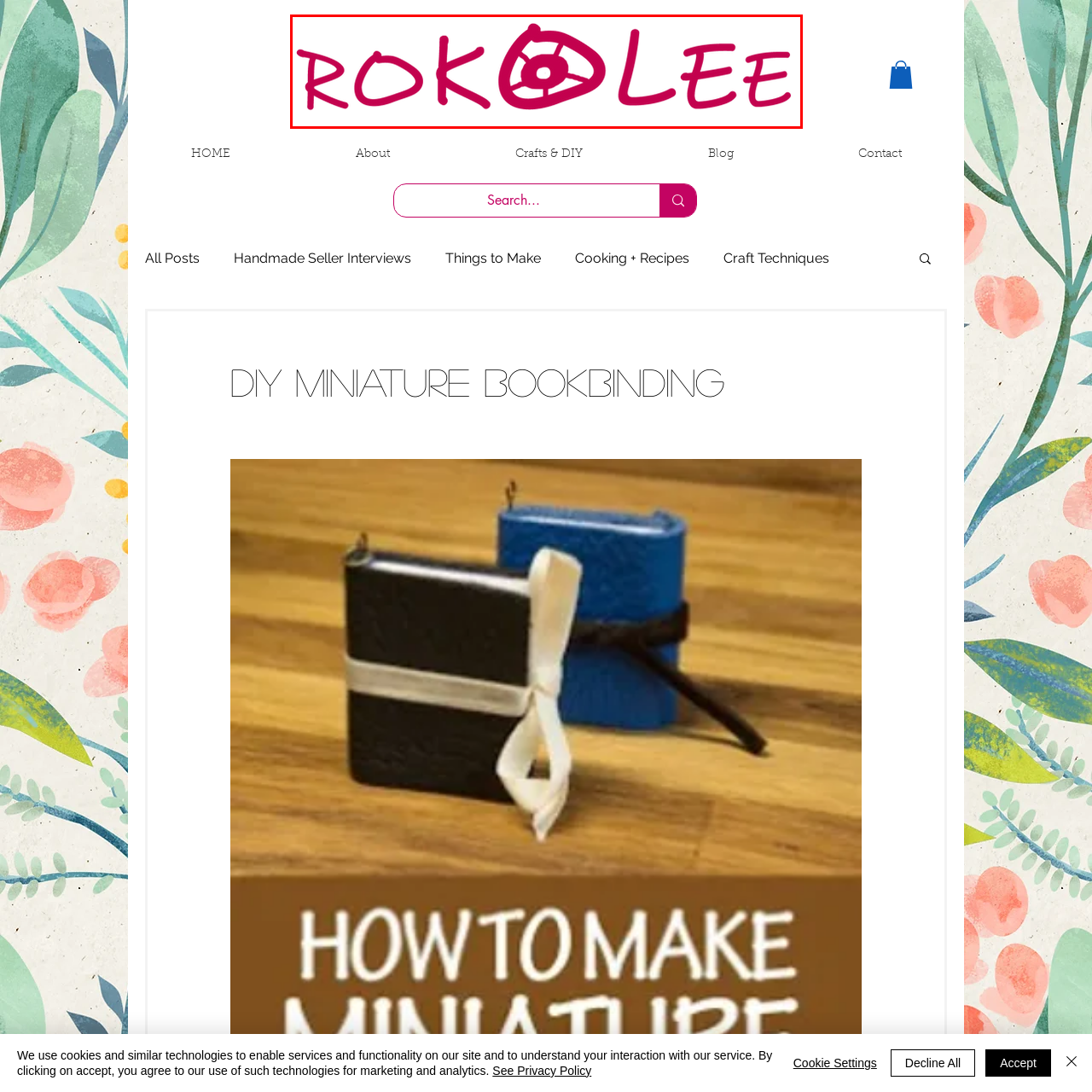Describe extensively the visual content inside the red marked area.

The image features a vibrant and playful logo for "ROKLEE," characterized by its handwritten-style typography and a playful design. The word "ROK" is prominently displayed in bold, inviting letters, while "LEE" complements it with a softer font. A distinctive element accompanies the text: a circular graphic resembling a lifebuoy or decorative spotlight, adding a whimsical touch. The overall color scheme incorporates striking shades of pink, which gives the logo a youthful, energetic appearance. This logo reflects a brand that likely embraces creativity and a fun, DIY spirit, aligning with the theme of miniature bookbinding and crafts.